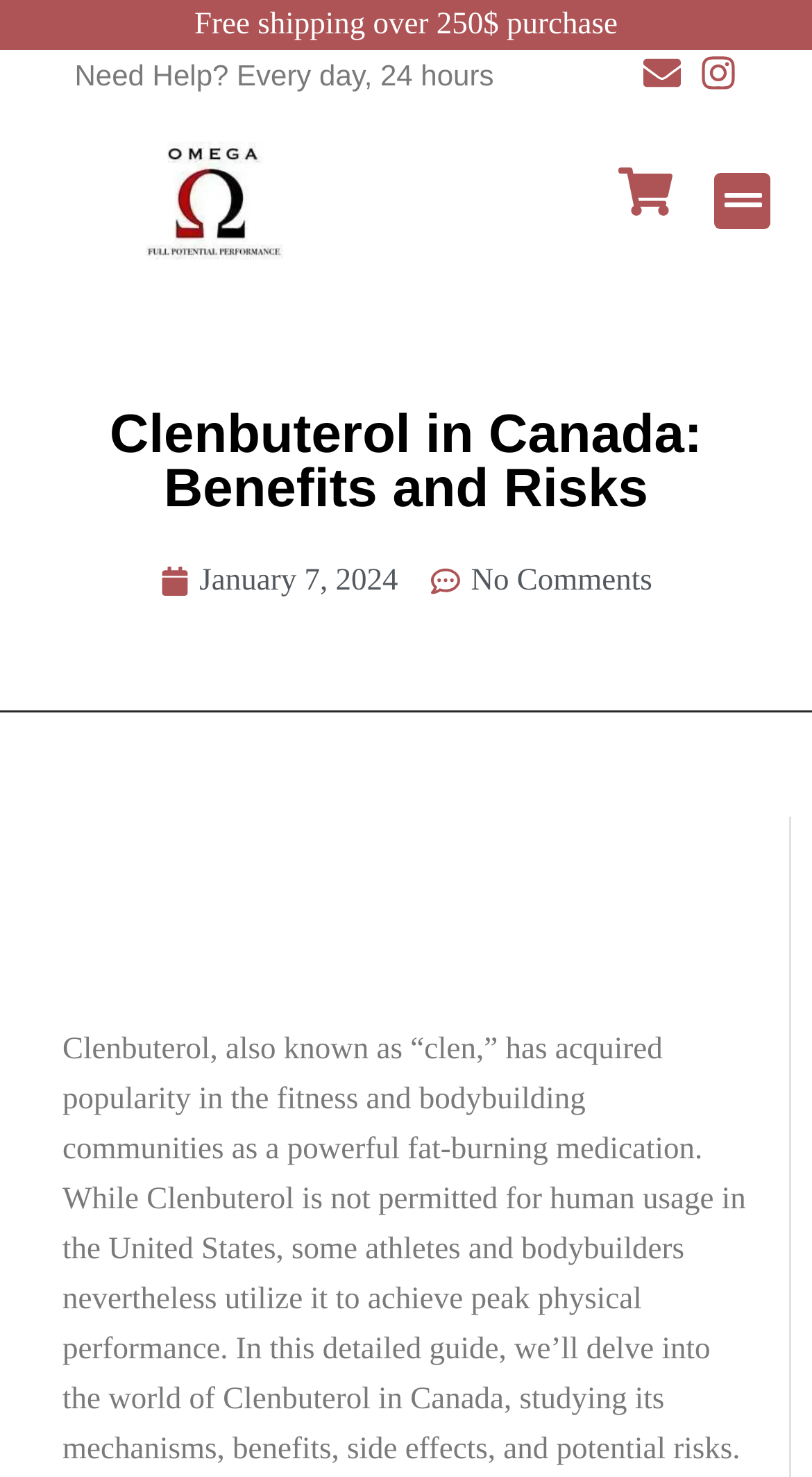Using the description: "Menu", identify the bounding box of the corresponding UI element in the screenshot.

[0.879, 0.117, 0.949, 0.155]